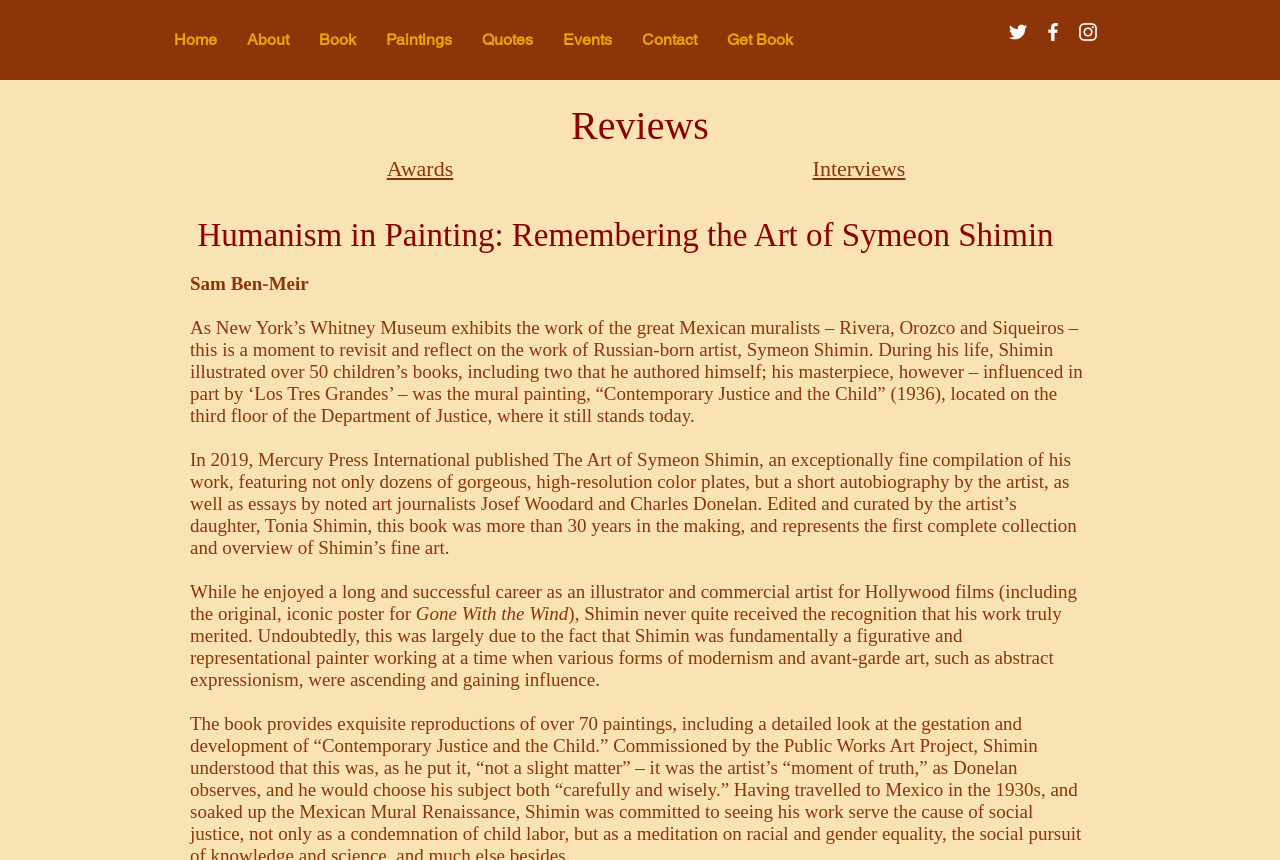Point out the bounding box coordinates of the section to click in order to follow this instruction: "Open the Paintings section".

[0.289, 0.023, 0.364, 0.07]